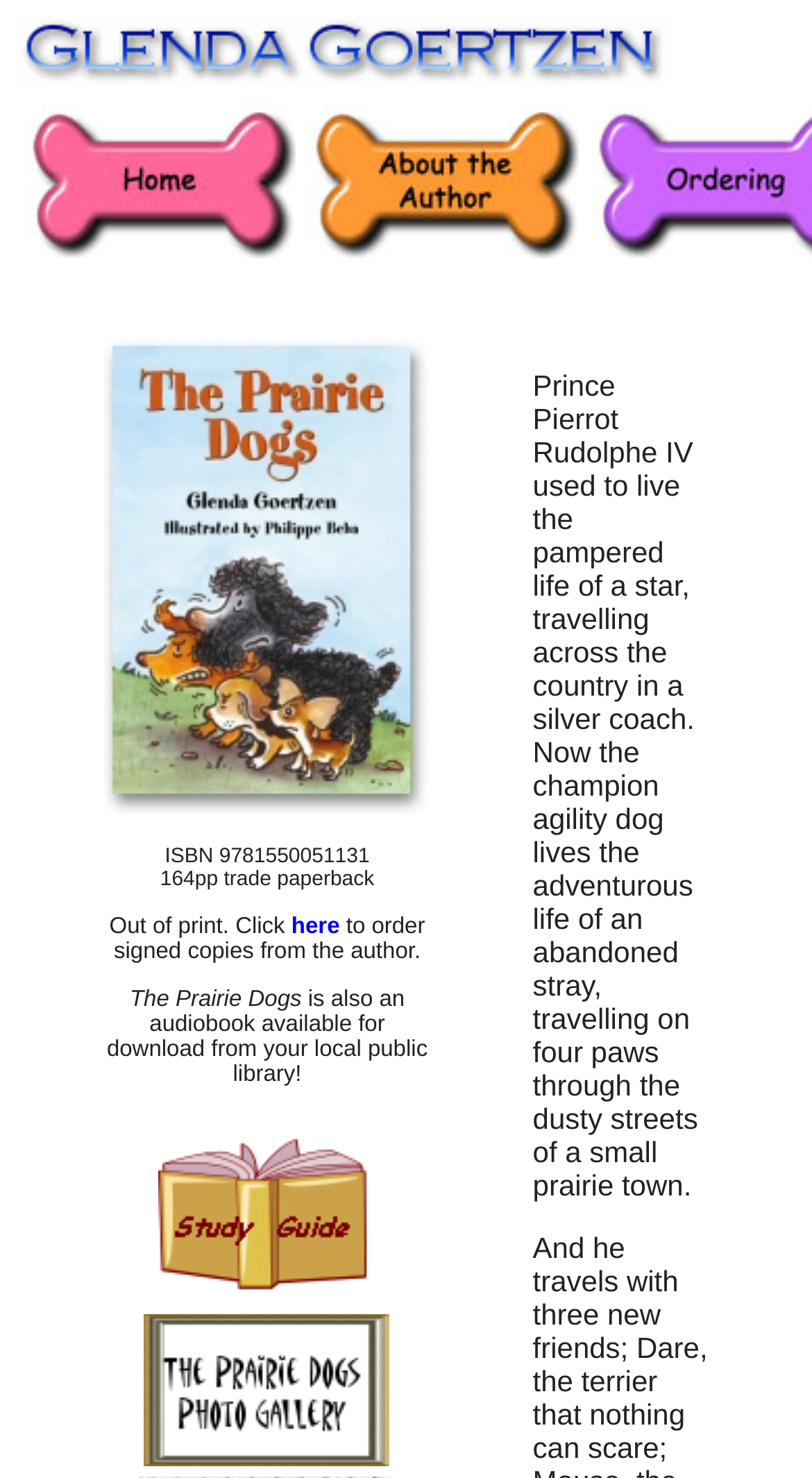Return the bounding box coordinates of the UI element that corresponds to this description: "here". The coordinates must be given as four float numbers in the range of 0 and 1, [left, top, right, bottom].

[0.359, 0.619, 0.418, 0.636]